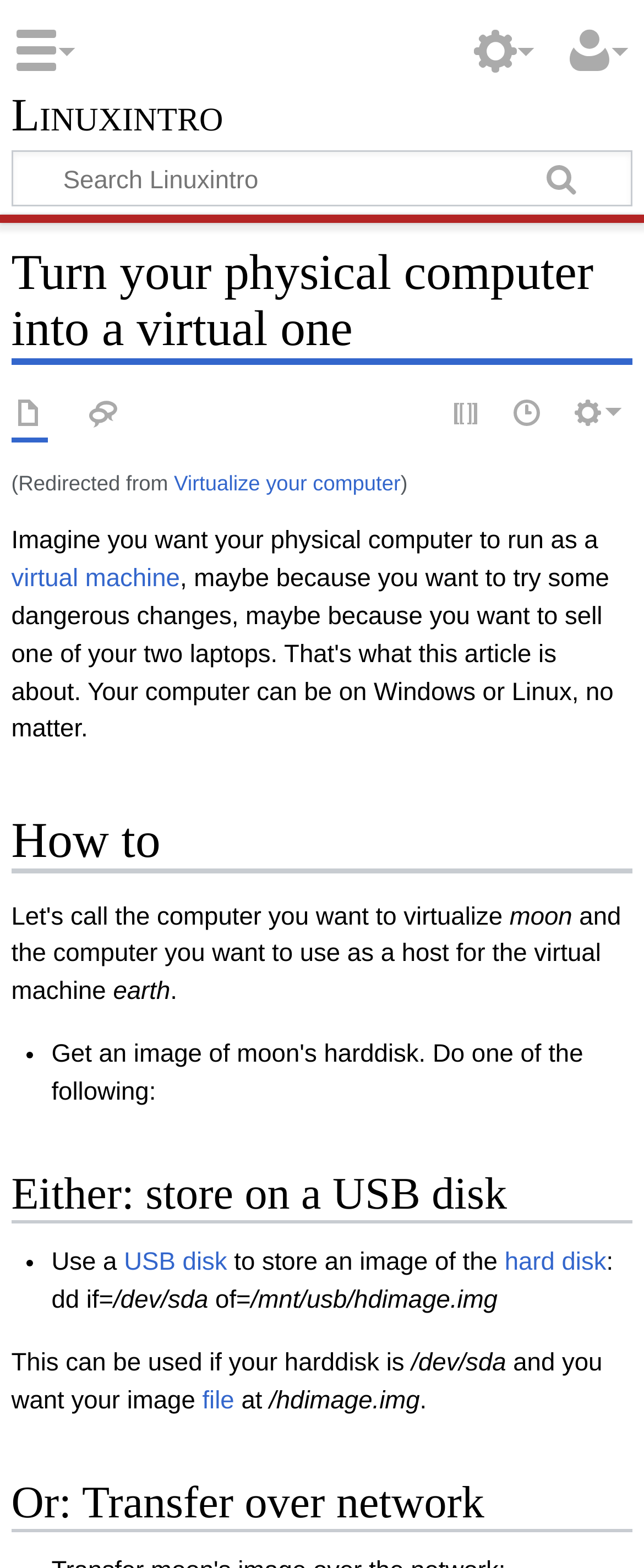Select the bounding box coordinates of the element I need to click to carry out the following instruction: "Click on the 'Go' button".

[0.824, 0.097, 0.921, 0.137]